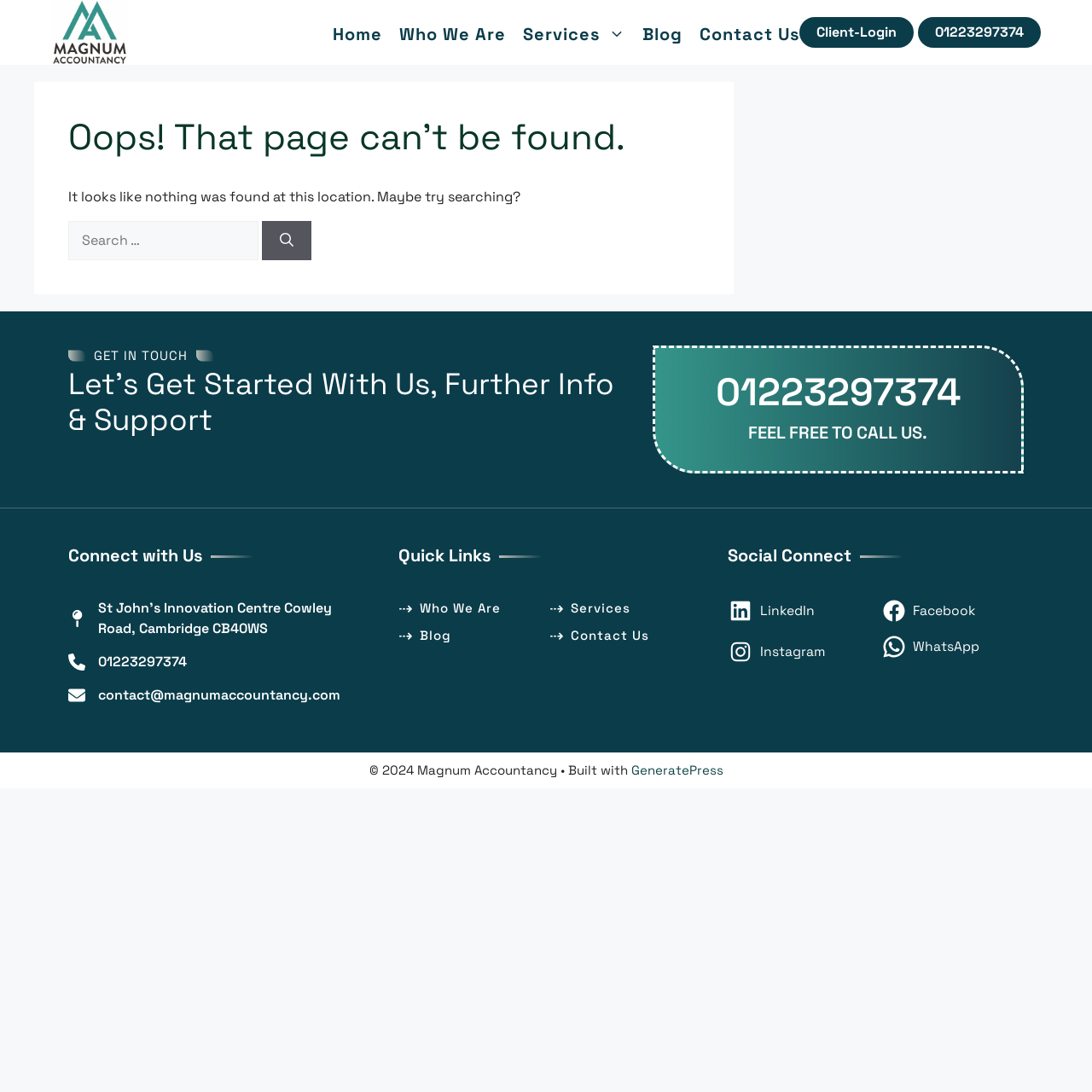Describe all the key features and sections of the webpage thoroughly.

The webpage is a "Page not found" error page from Magnum Accountancy. At the top, there is a banner with the company's logo and a navigation menu with links to "Home", "Who We Are", "Services", "Blog", and "Contact Us". 

Below the navigation menu, there is a section with a heading "Oops! That page can’t be found." and a paragraph of text explaining that nothing was found at the current location and suggesting to try searching. There is a search box with a "Search" button next to it.

On the left side of the page, there is a section with contact information, including a phone number, an address, and an email address. There are also three social media icons below the contact information.

On the right side of the page, there are three sections: "Quick Links" with links to "Who We Are", "Services", "Blog", and "Contact Us", "Social Connect" with links to LinkedIn, Facebook, Instagram, and WhatsApp, and a section with a heading "GET IN TOUCH" and a paragraph of text.

At the bottom of the page, there is a footer section with copyright information, a statement about the website being built with GeneratePress, and a link to GeneratePress.